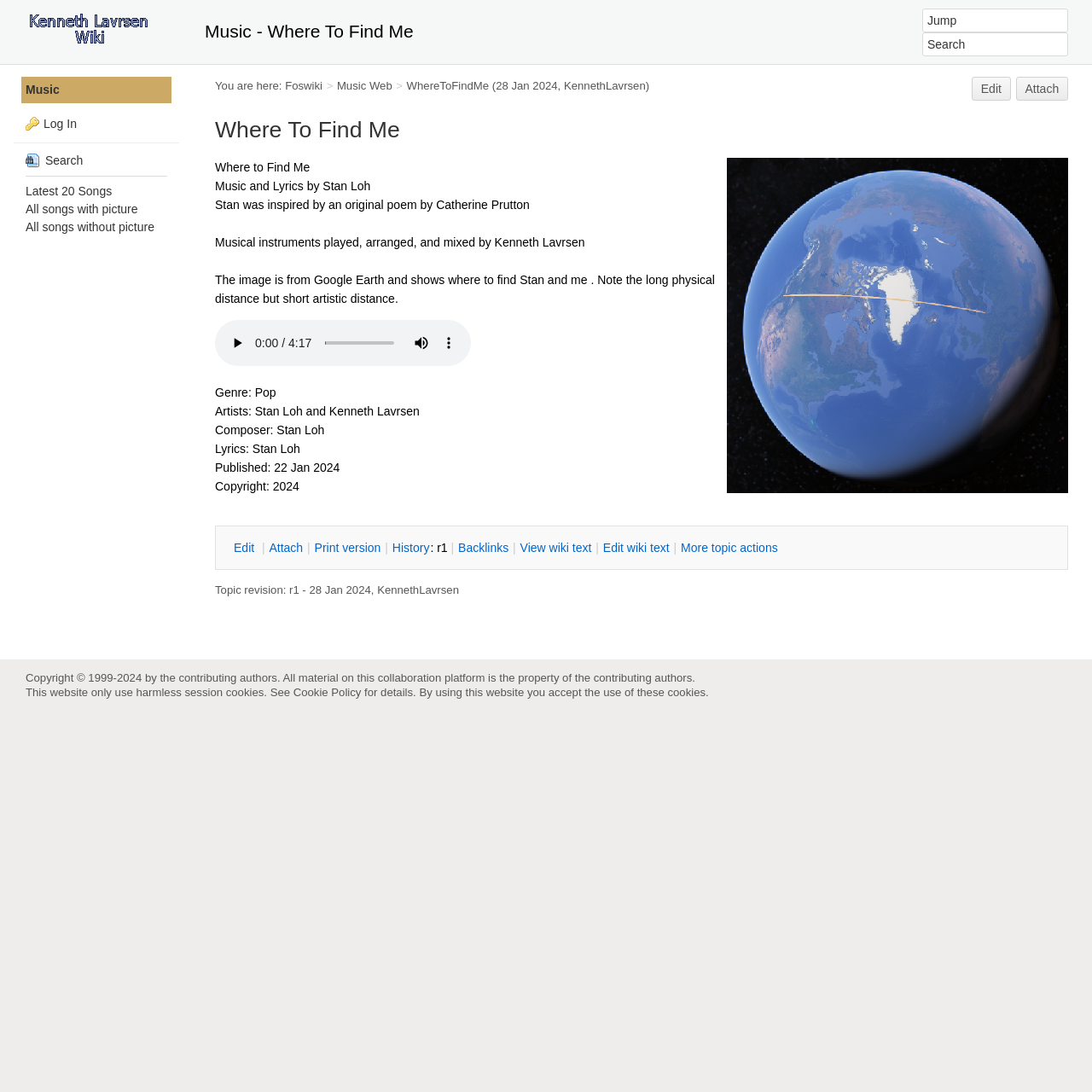Please specify the bounding box coordinates of the clickable section necessary to execute the following command: "View the music web".

[0.309, 0.073, 0.359, 0.084]